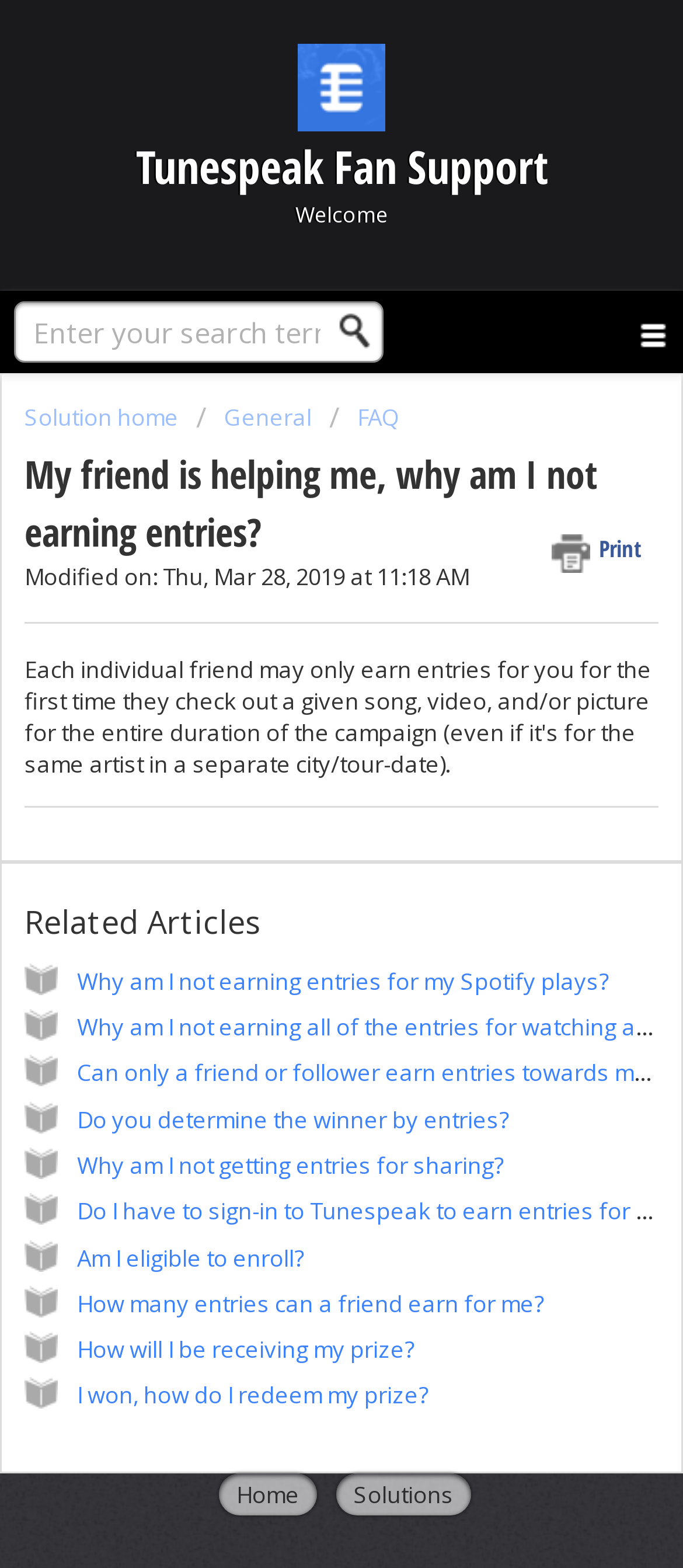What is the name of the support page?
Could you give a comprehensive explanation in response to this question?

The name of the support page can be found in the heading element at the top of the page, which reads 'Tunespeak Fan Support'.